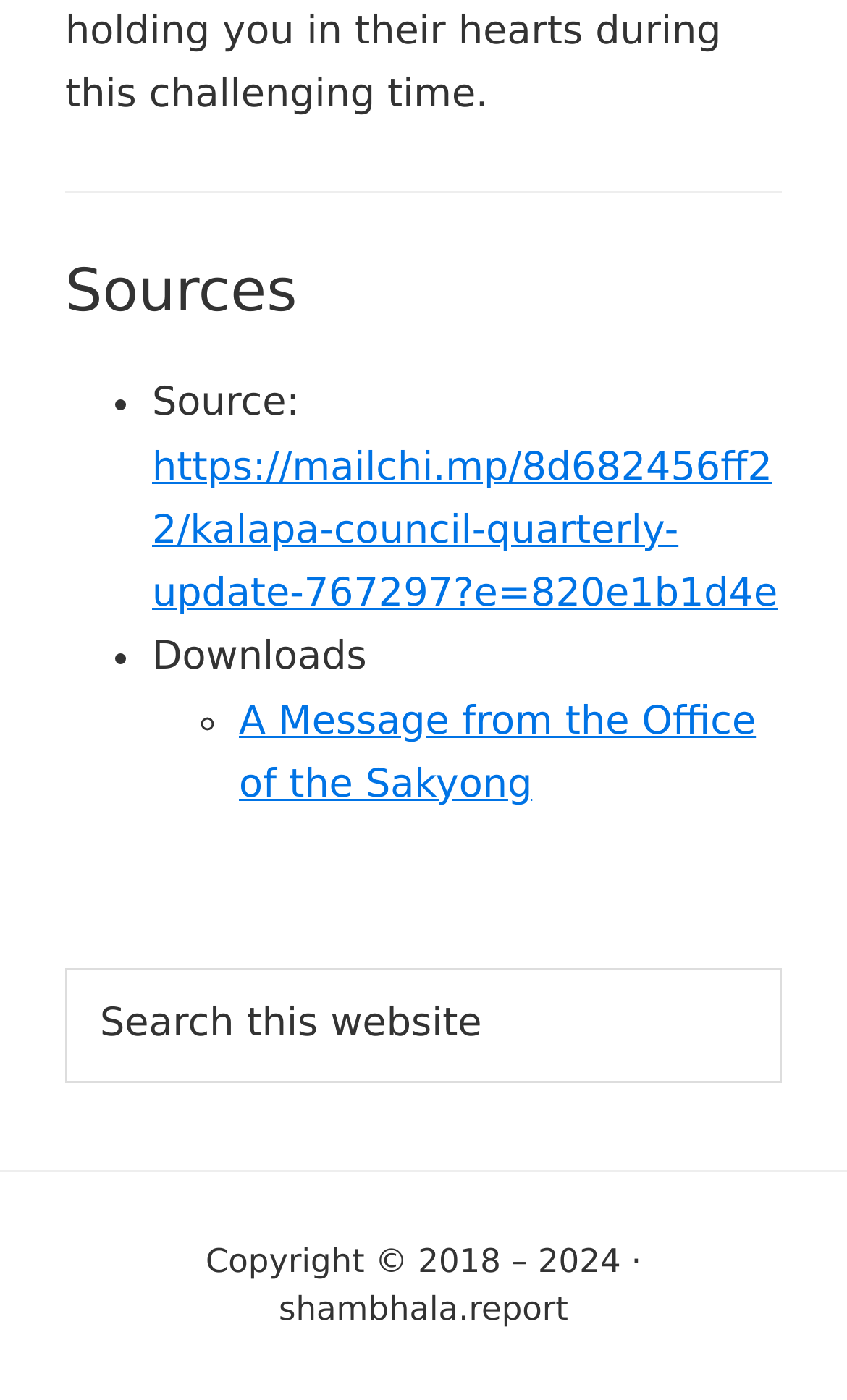Provide a brief response to the question below using a single word or phrase: 
What is the copyright year range?

2018 – 2024